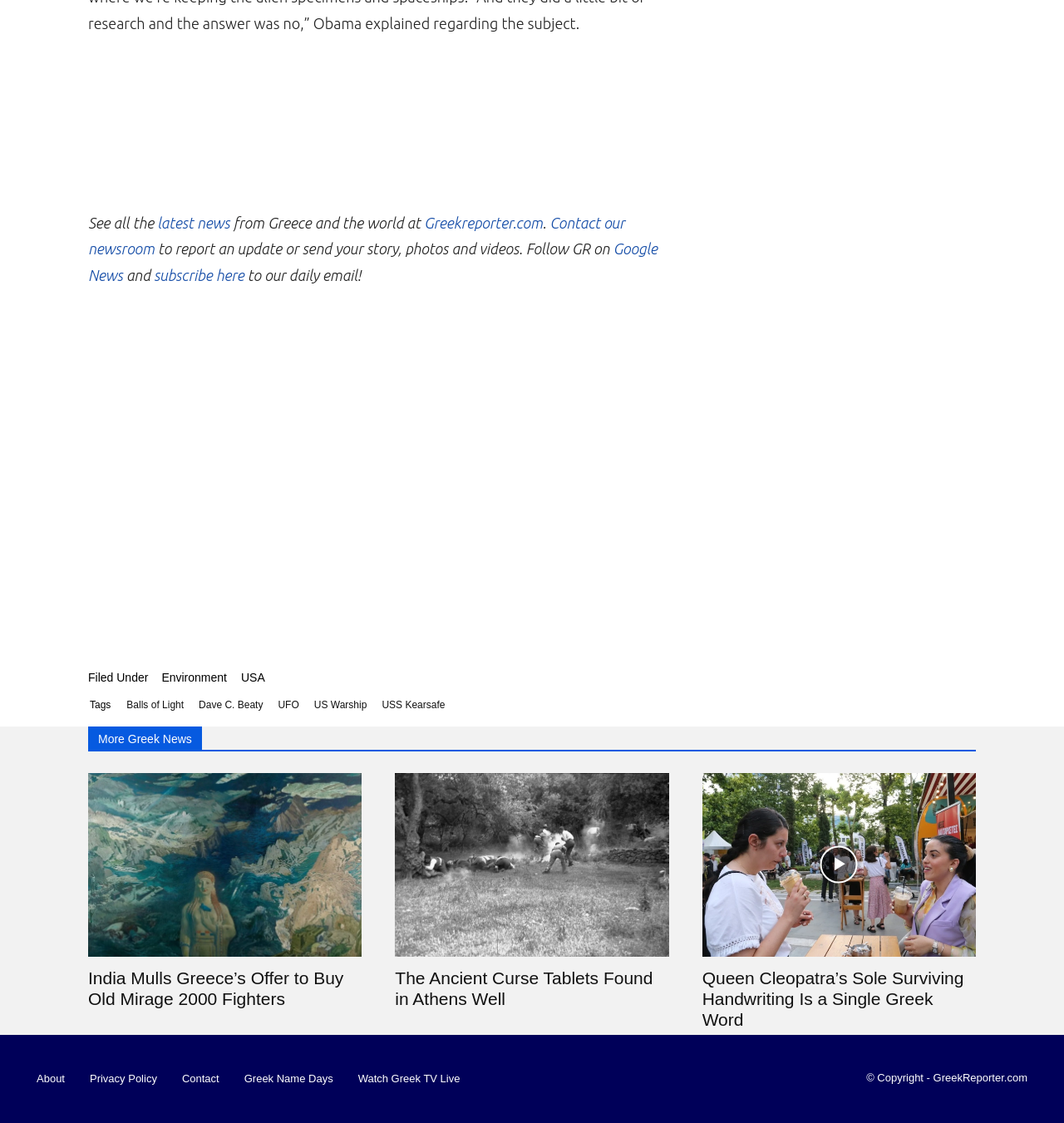Identify the bounding box for the UI element described as: "WhatsApp". The coordinates should be four float numbers between 0 and 1, i.e., [left, top, right, bottom].

[0.284, 0.544, 0.388, 0.574]